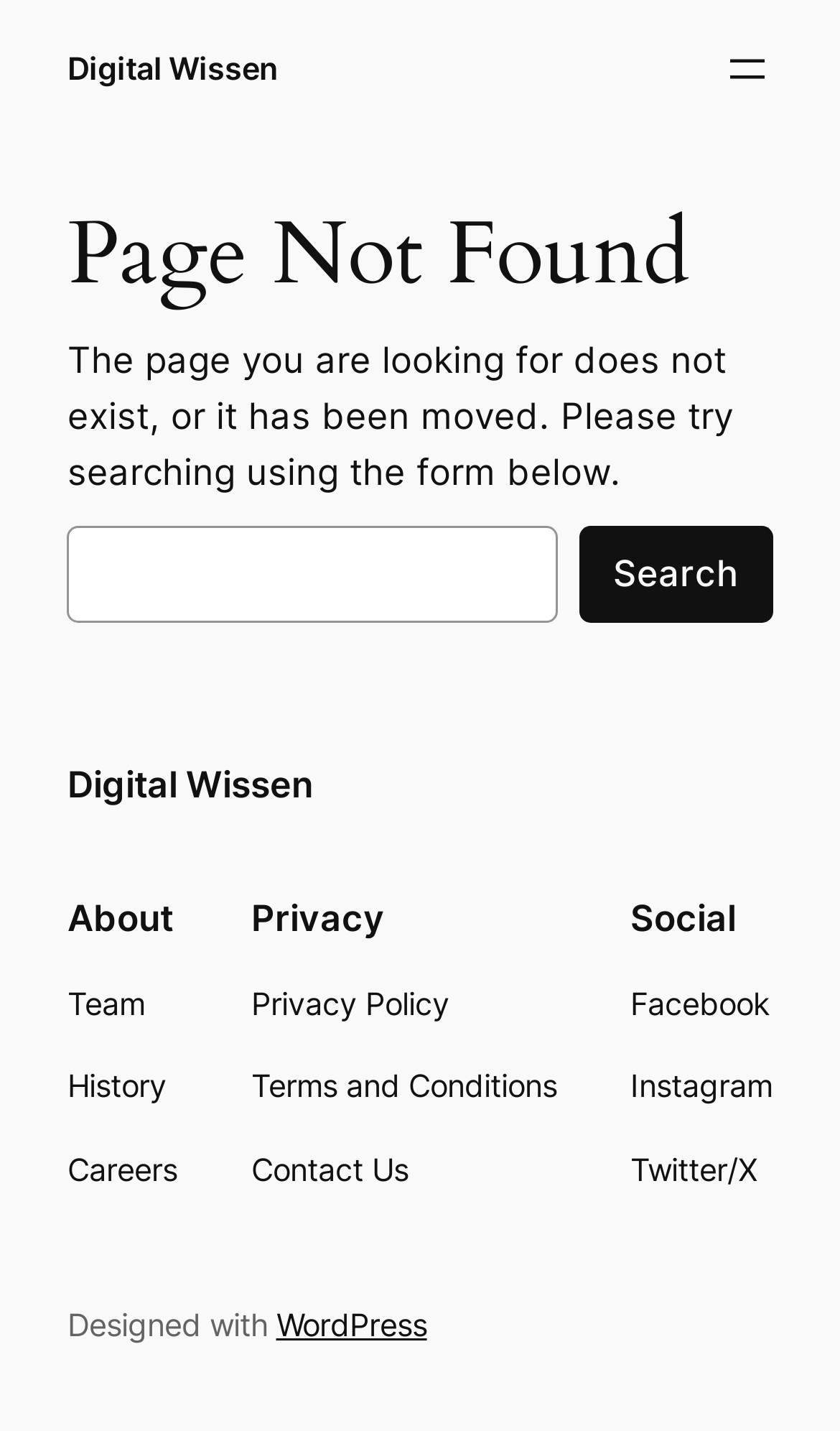Determine the bounding box coordinates for the area that should be clicked to carry out the following instruction: "Open menu".

[0.858, 0.03, 0.92, 0.066]